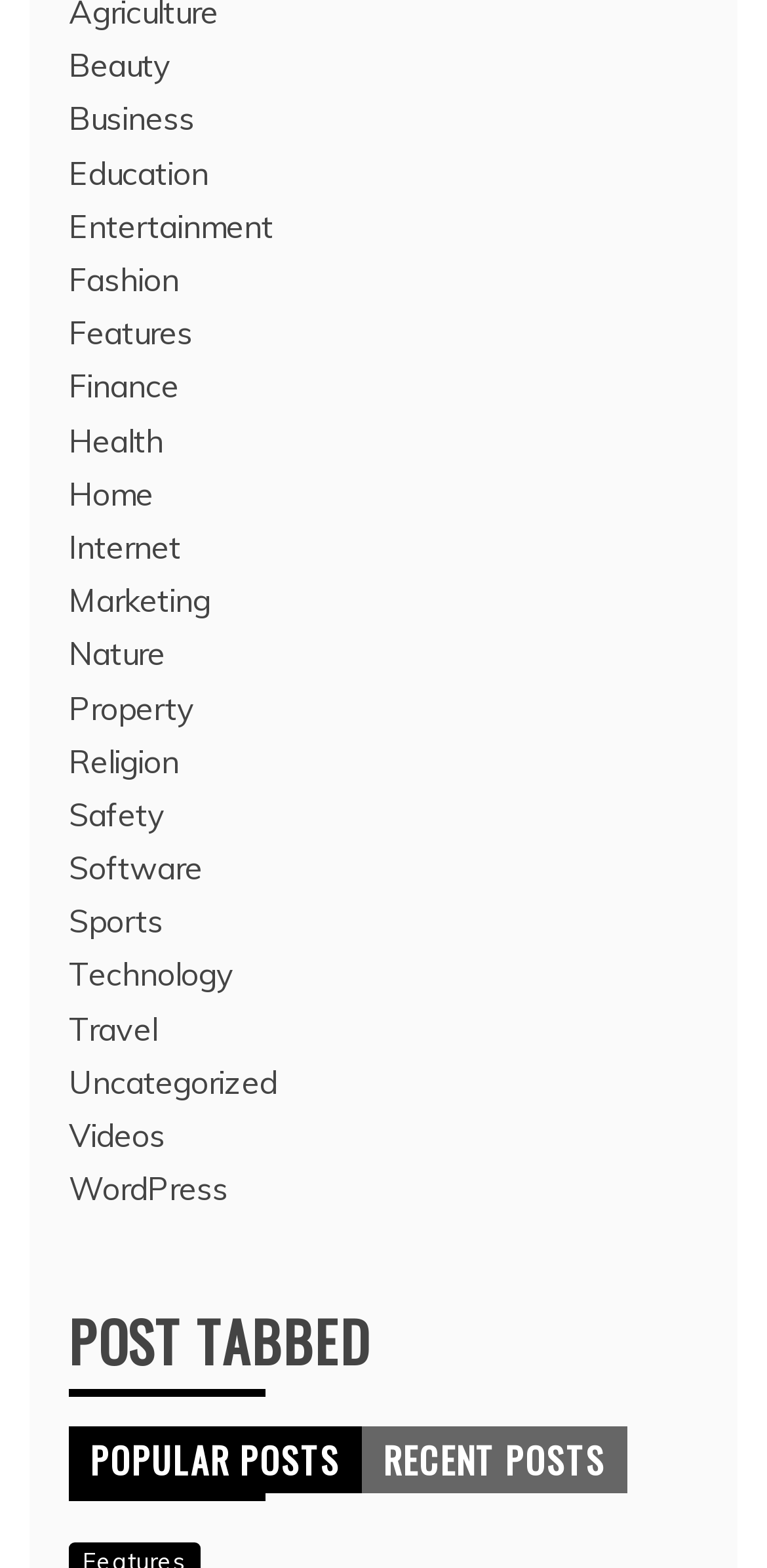How many categories are listed on the webpage?
Give a detailed and exhaustive answer to the question.

I counted the number of links listed under the root element, which are categorized by topics such as Beauty, Business, Education, and so on. There are 22 links in total, each representing a category.